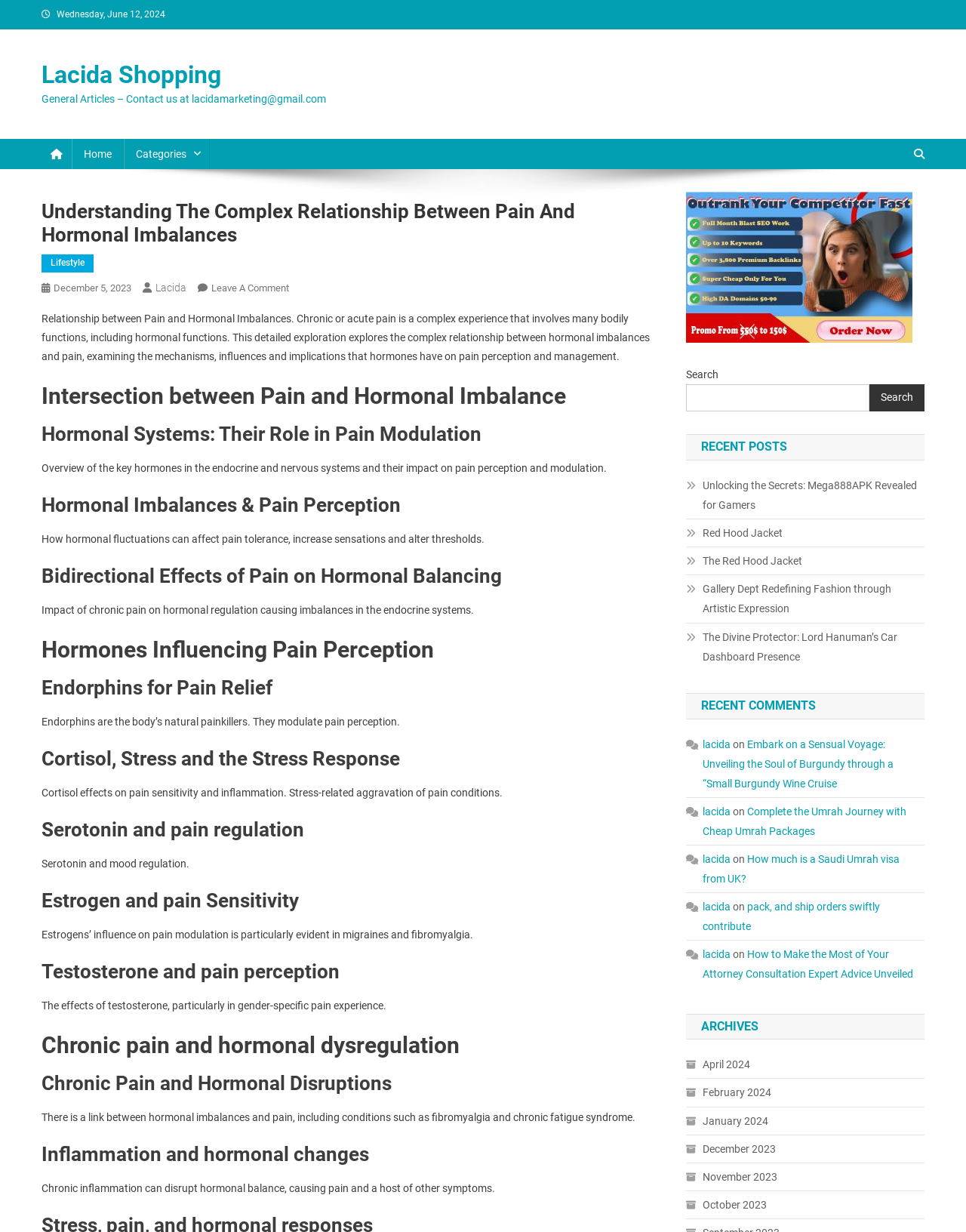What is the date displayed at the top of the webpage?
Using the image as a reference, answer the question with a short word or phrase.

Wednesday, June 12, 2024